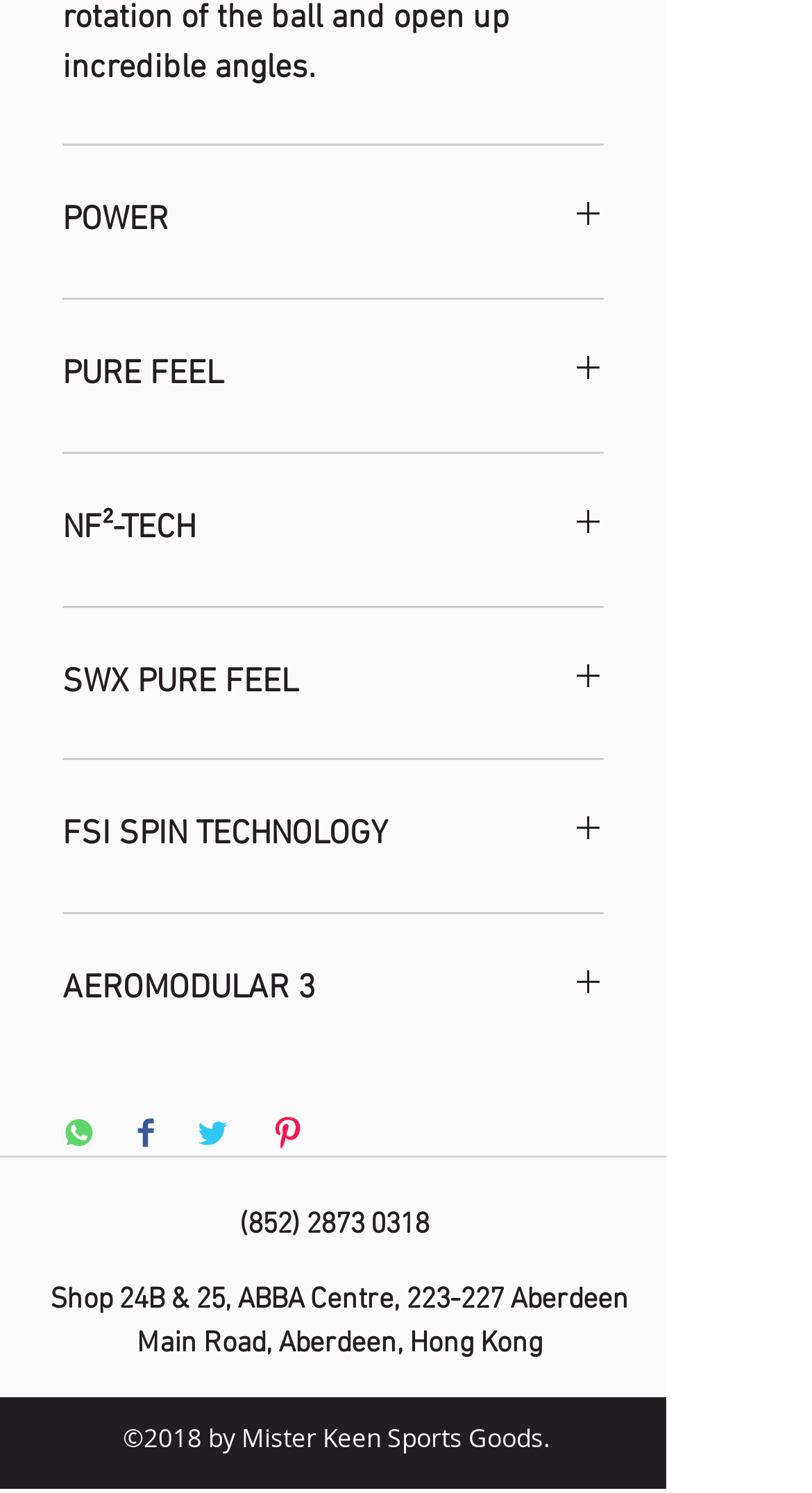Locate the bounding box coordinates of the area to click to fulfill this instruction: "Click the Pin on Pinterest button". The bounding box should be presented as four float numbers between 0 and 1, in the order [left, top, right, bottom].

[0.333, 0.747, 0.374, 0.774]